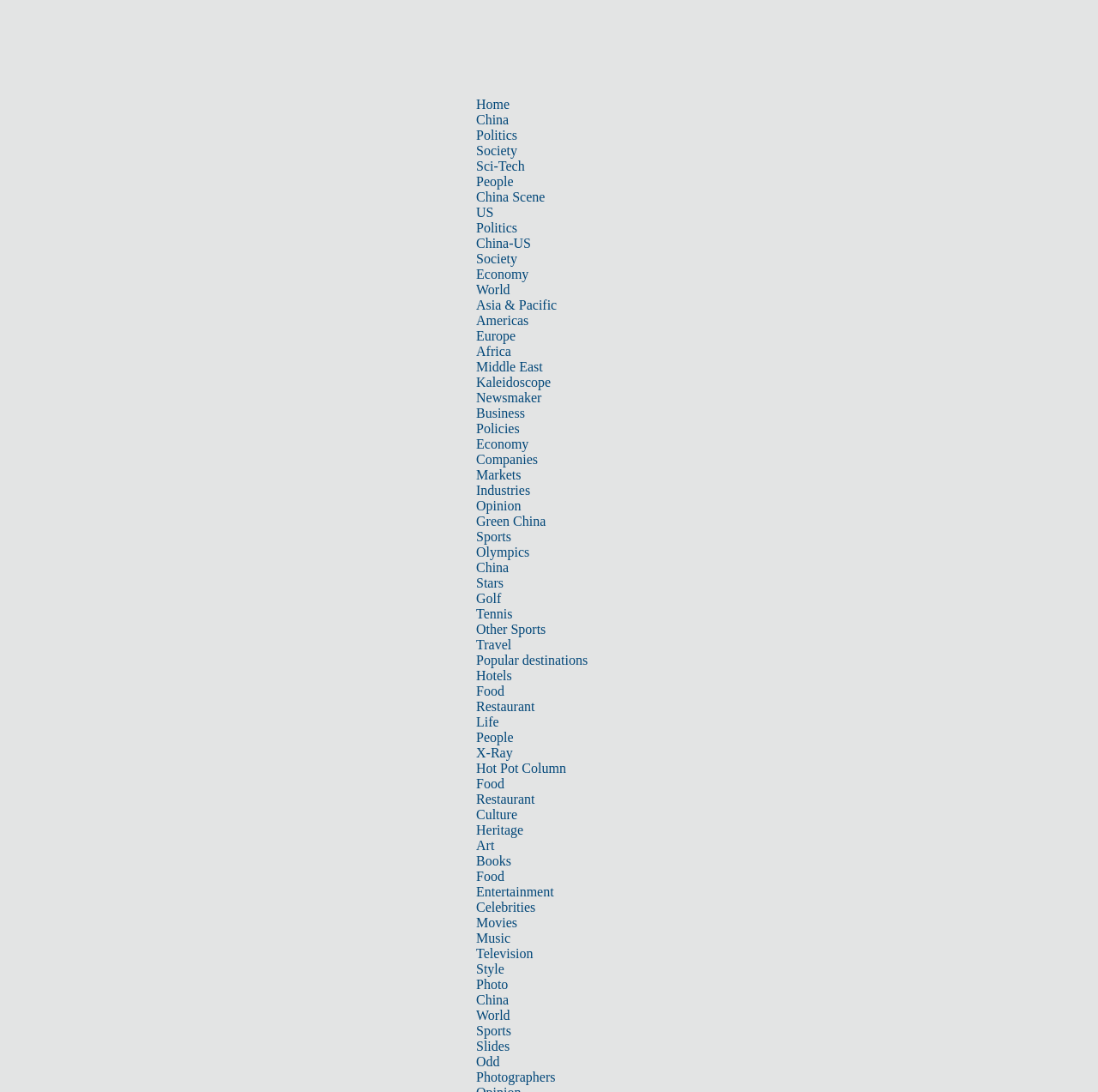Please identify the bounding box coordinates of the clickable area that will allow you to execute the instruction: "Click on the 'Sports' link".

[0.434, 0.485, 0.466, 0.498]